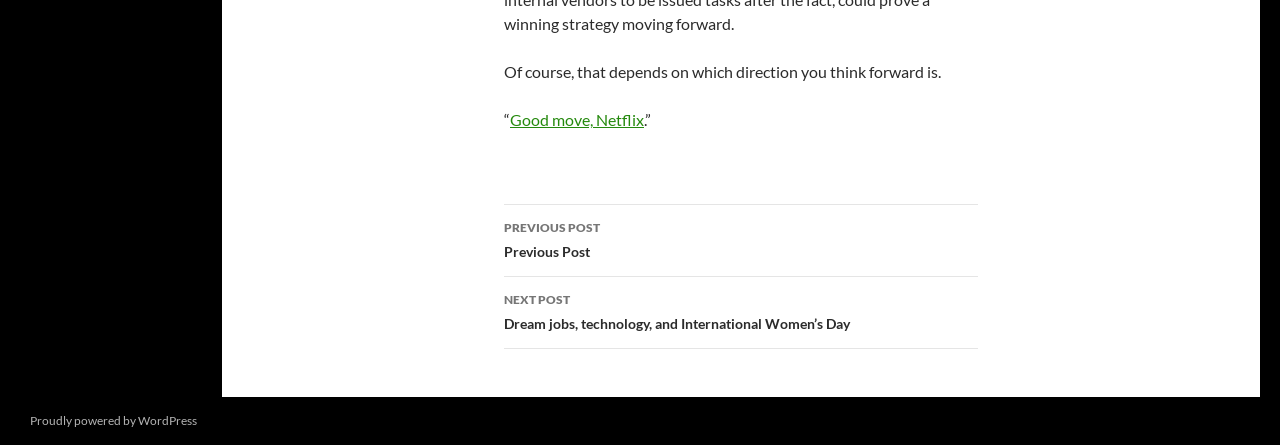Please predict the bounding box coordinates (top-left x, top-left y, bottom-right x, bottom-right y) for the UI element in the screenshot that fits the description: Proudly powered by WordPress

[0.023, 0.928, 0.154, 0.962]